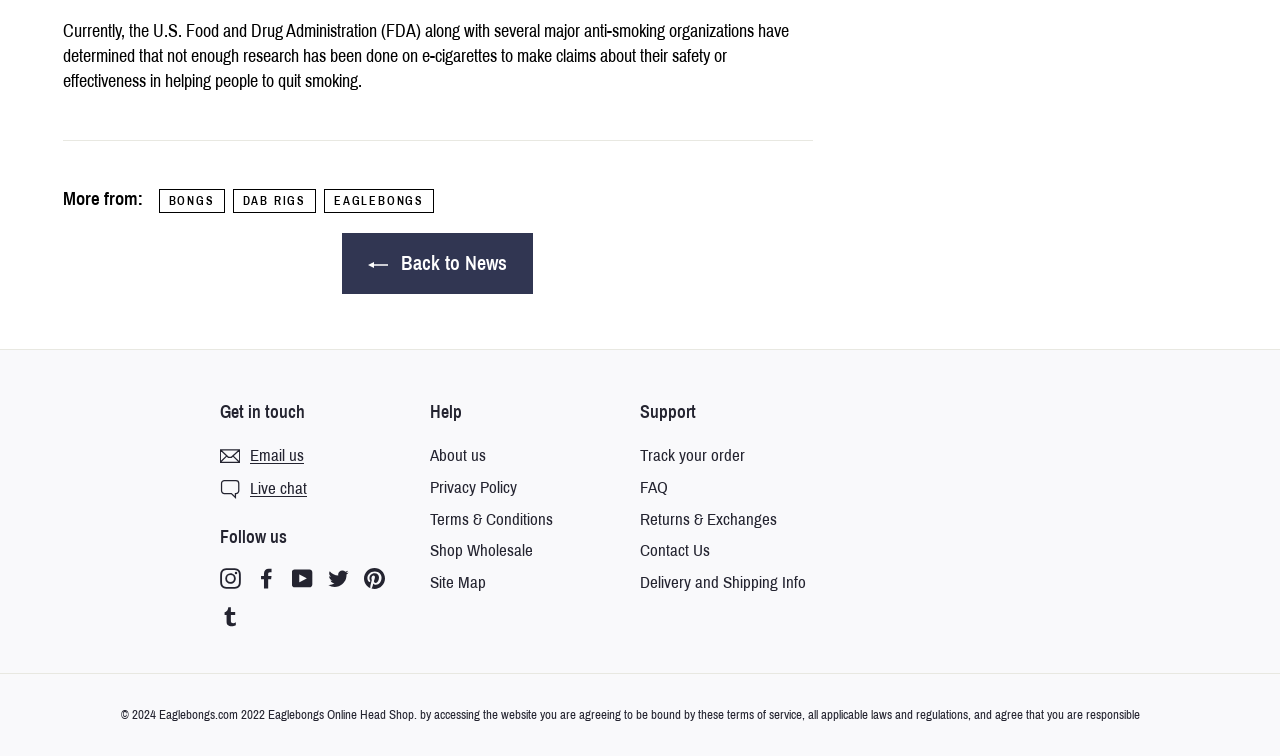Please determine the bounding box coordinates of the element's region to click for the following instruction: "Learn about our Privacy Policy".

[0.336, 0.624, 0.404, 0.666]